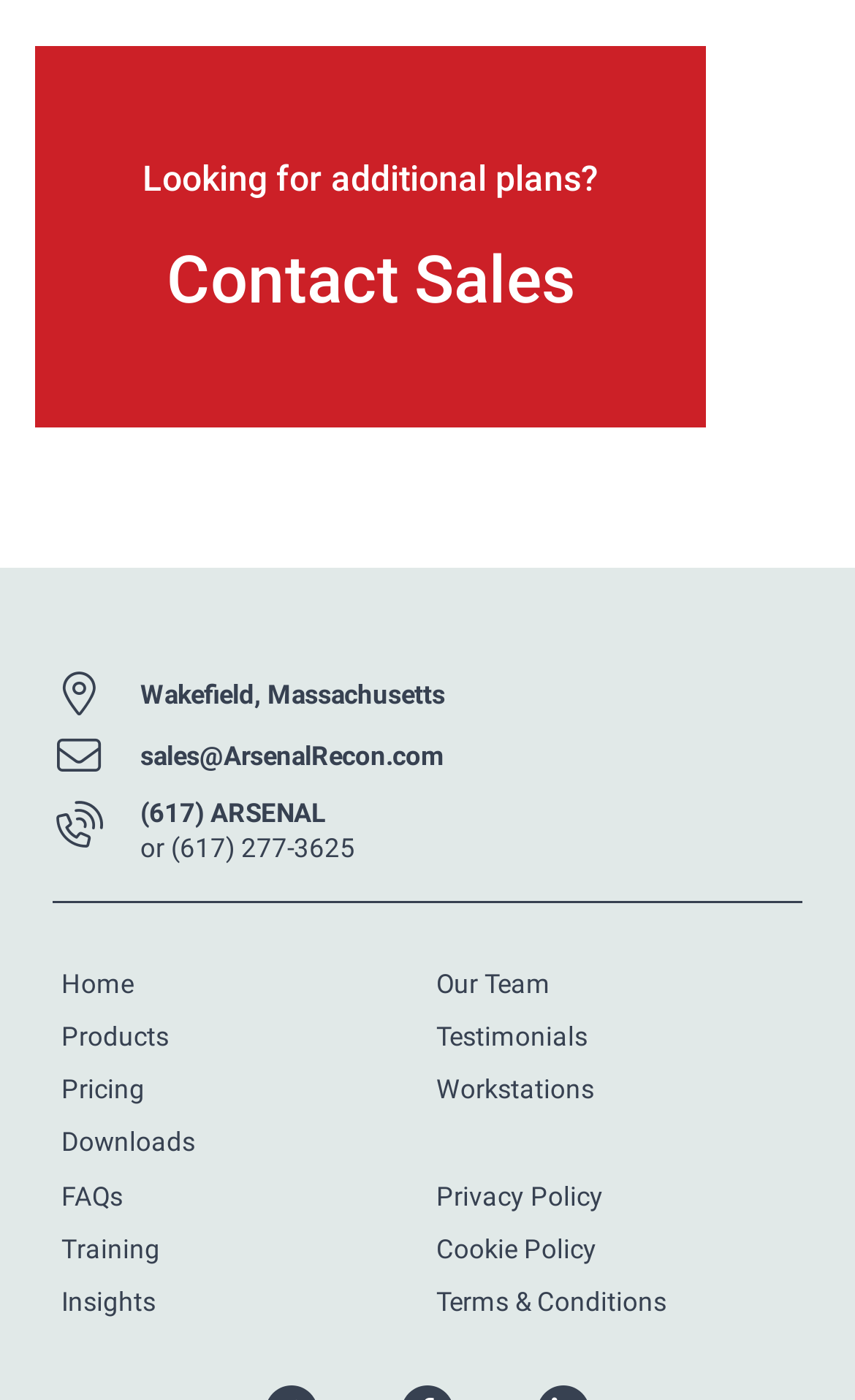Find the bounding box coordinates for the area that should be clicked to accomplish the instruction: "Learn about Workstations".

[0.5, 0.759, 0.938, 0.797]